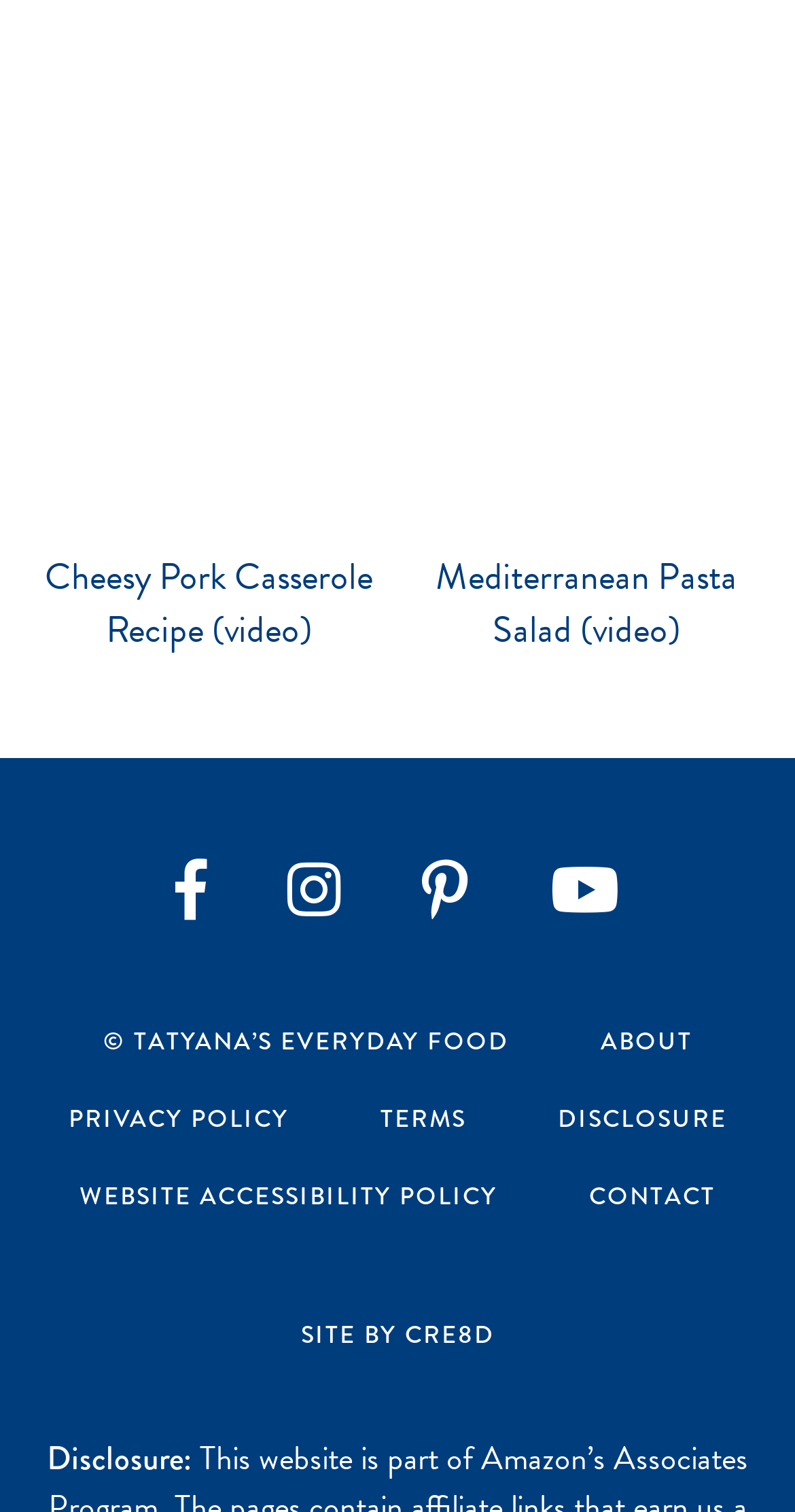Please examine the image and provide a detailed answer to the question: What is the copyright information on the webpage?

The copyright information is located at the bottom of the webpage, and it is a StaticText element with the text '© TATYANA’S EVERYDAY FOOD'. This indicates that the webpage is owned by TATYANA'S EVERYDAY FOOD.